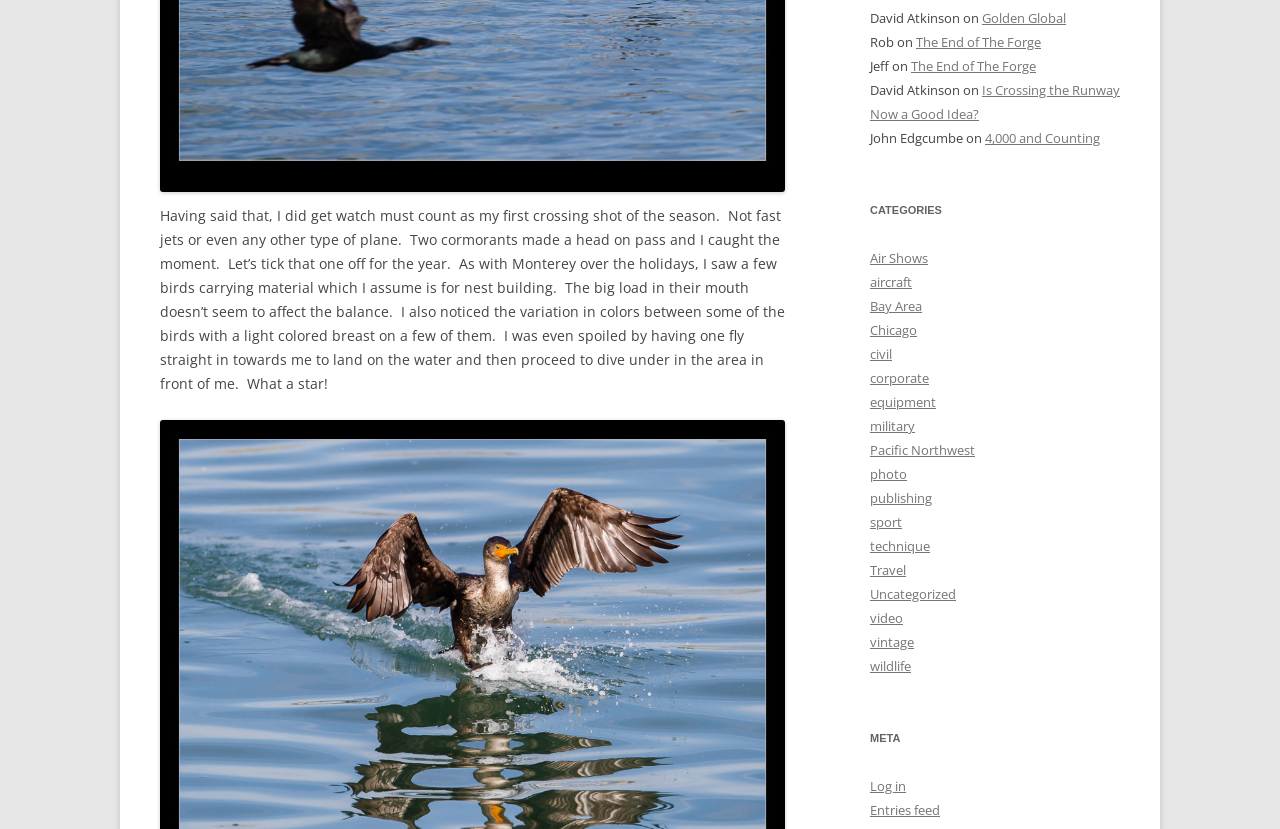Answer briefly with one word or phrase:
What is the last category listed on the webpage?

wildlife